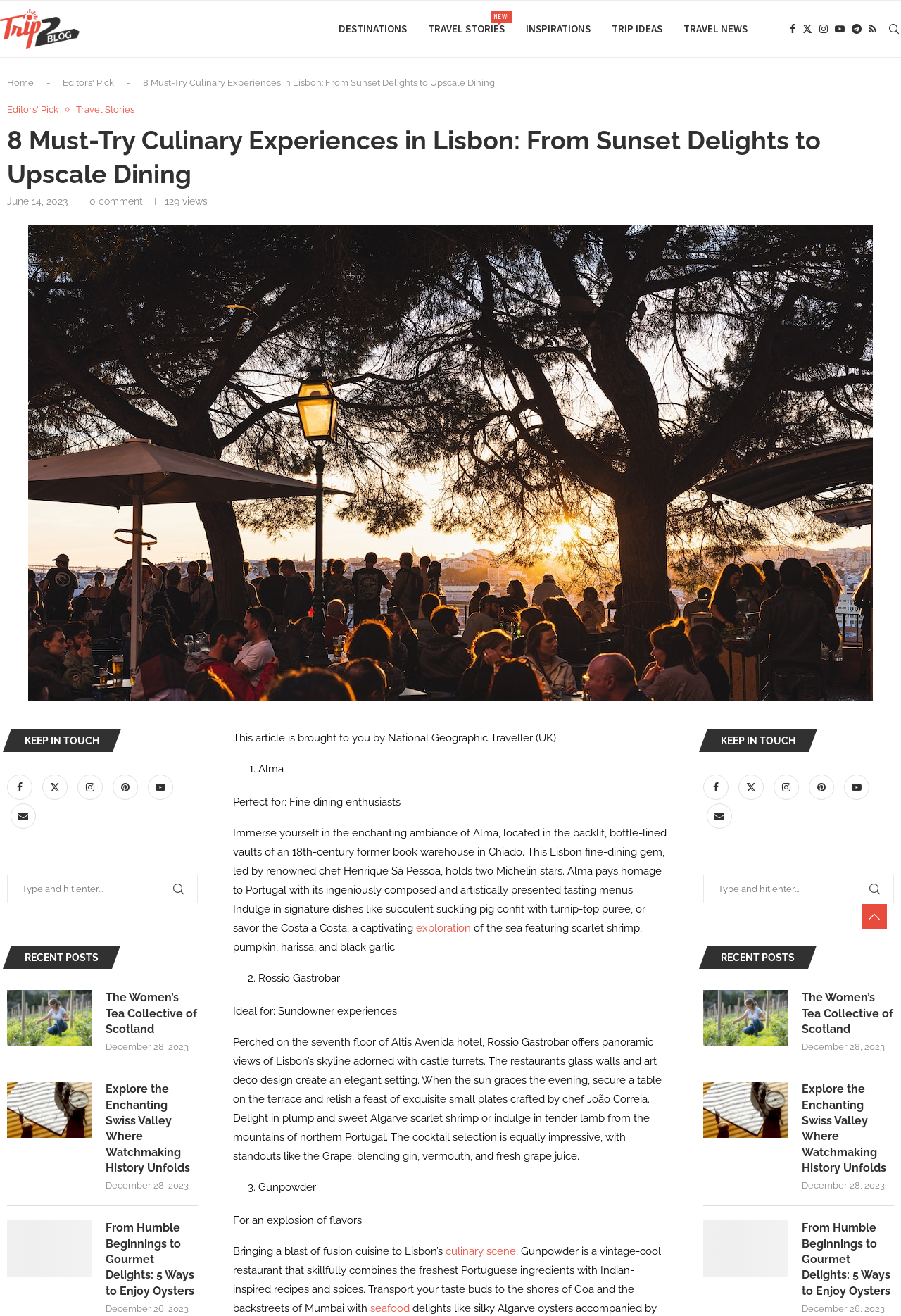Generate the text content of the main headline of the webpage.

8 Must-Try Culinary Experiences in Lisbon: From Sunset Delights to Upscale Dining